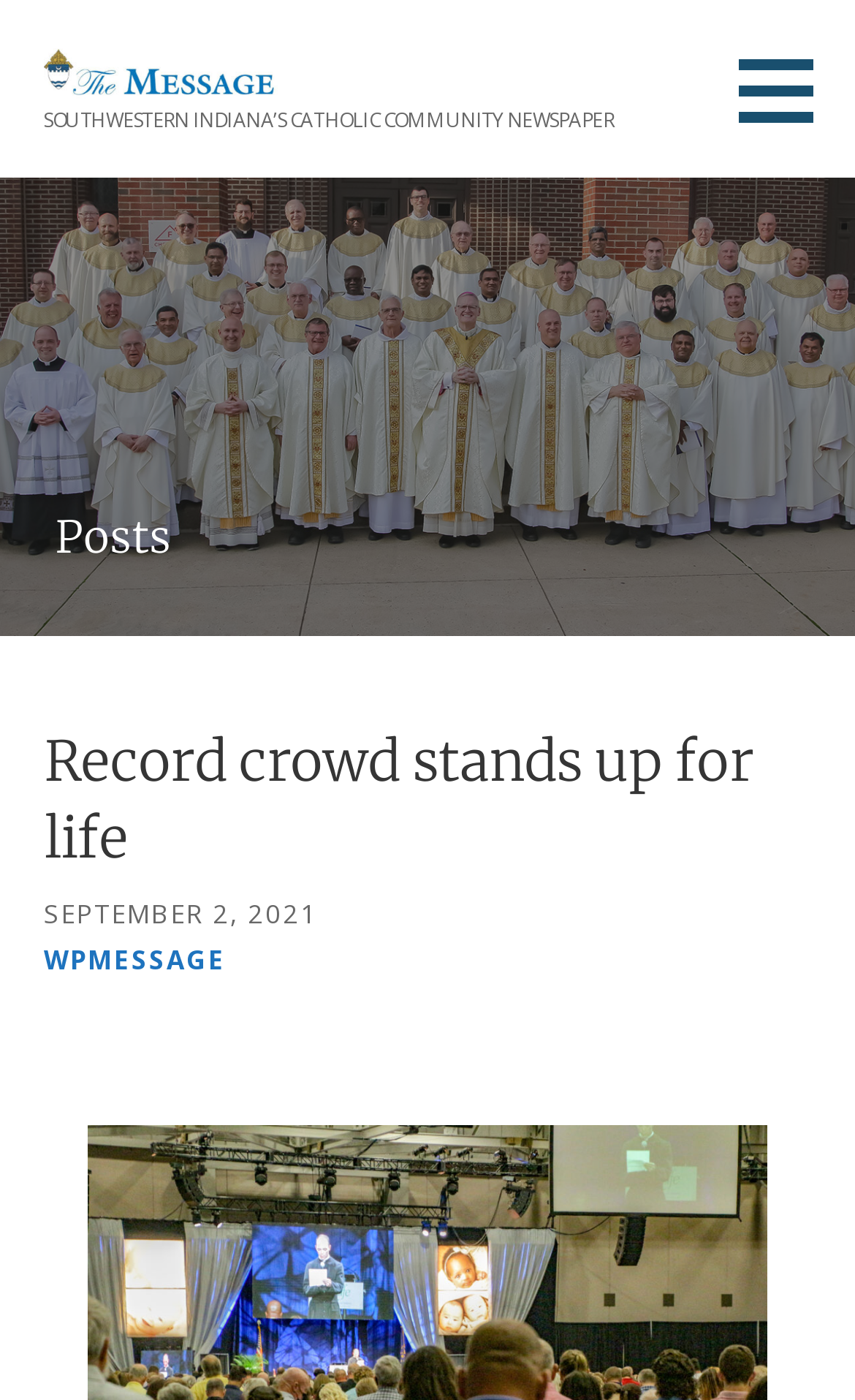Based on the image, provide a detailed response to the question:
Is there a button on the top right corner?

I found the answer by examining the bounding box coordinates of the button element, which indicates that it is located at the top right corner of the webpage.